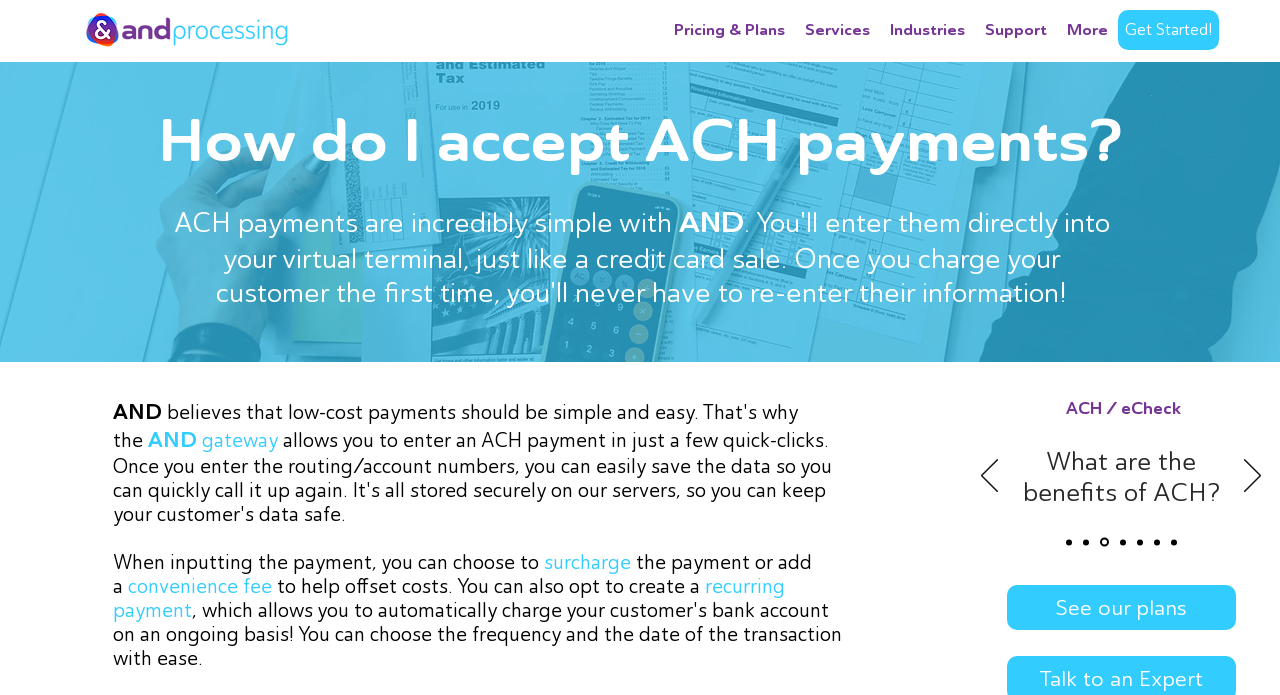Given the description "Get in touch", determine the bounding box of the corresponding UI element.

None